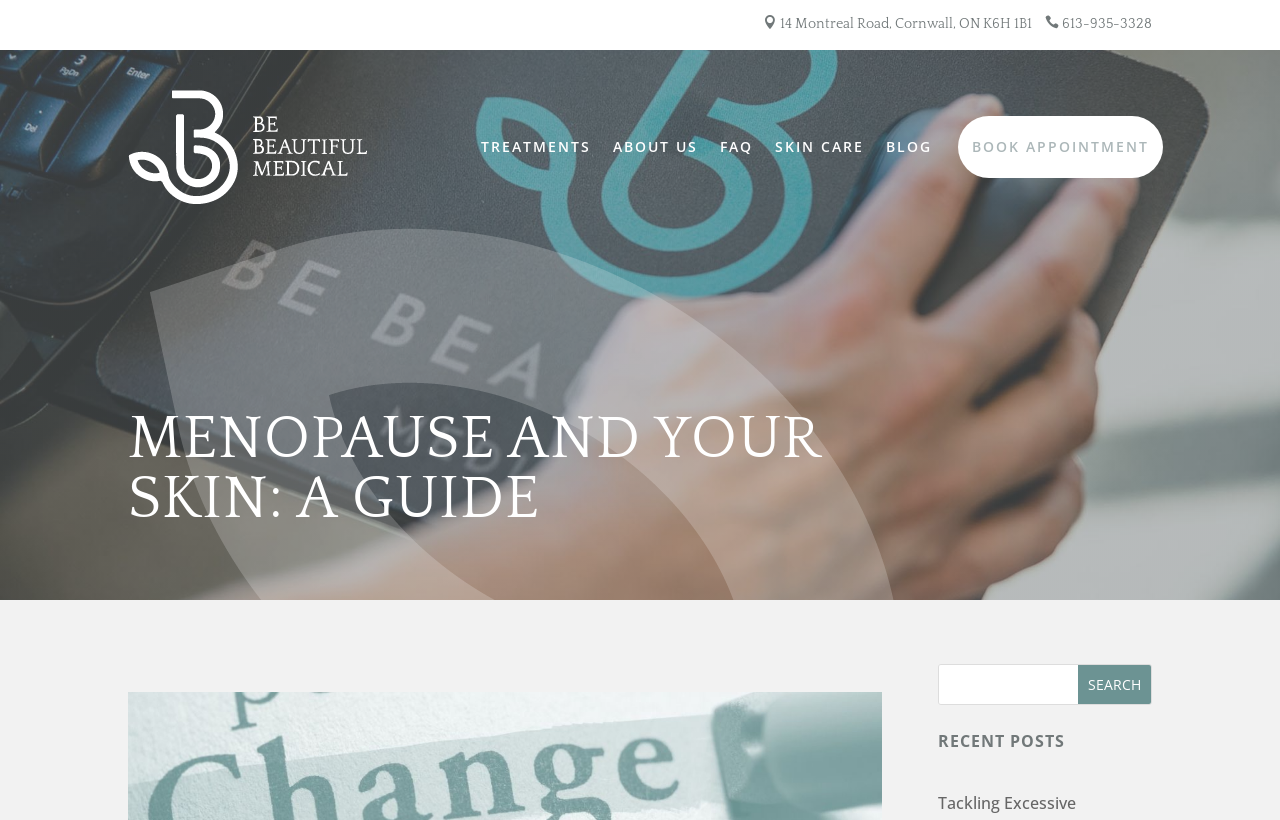What is the fifth navigation link from the left?
Refer to the screenshot and respond with a concise word or phrase.

BLOG